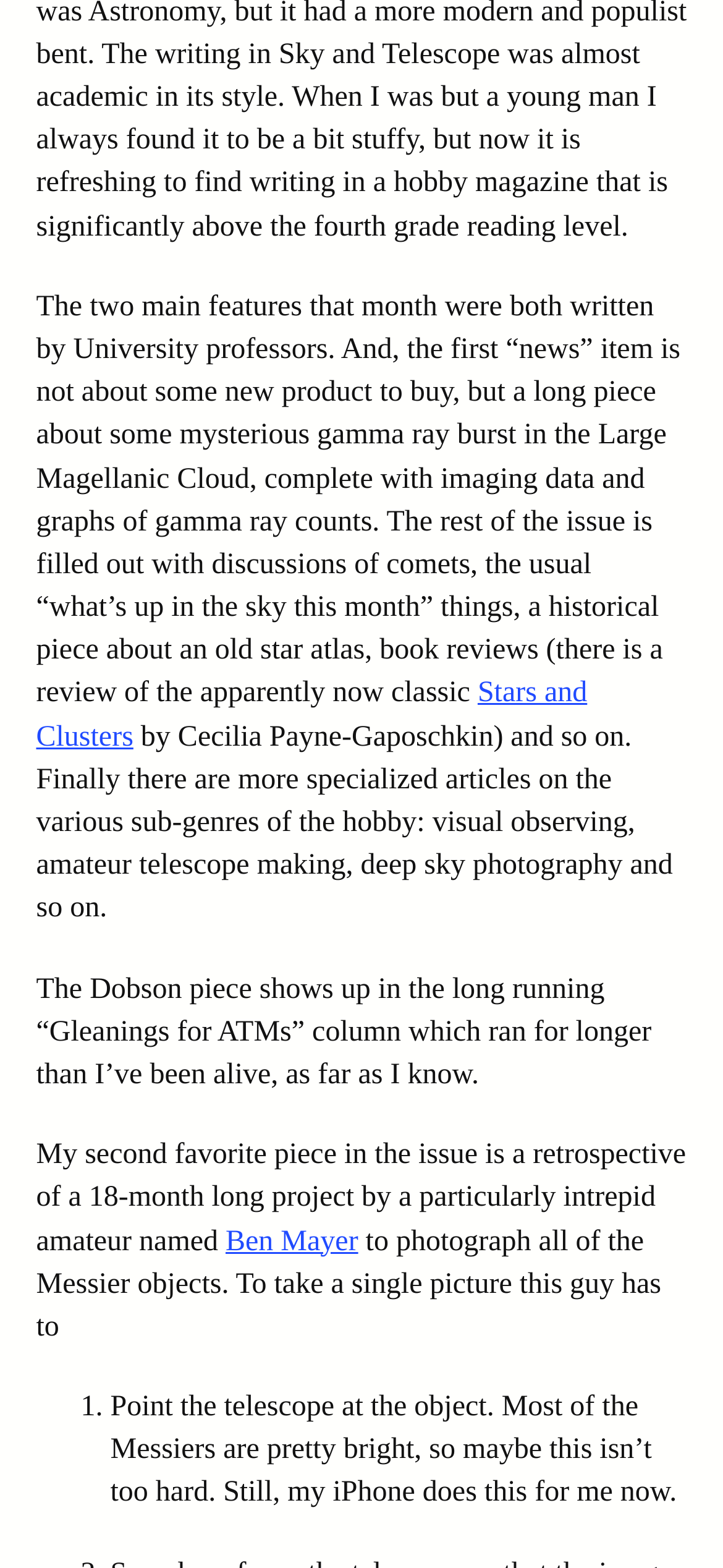Find and provide the bounding box coordinates for the UI element described here: "Stars and Clusters". The coordinates should be given as four float numbers between 0 and 1: [left, top, right, bottom].

[0.05, 0.432, 0.812, 0.48]